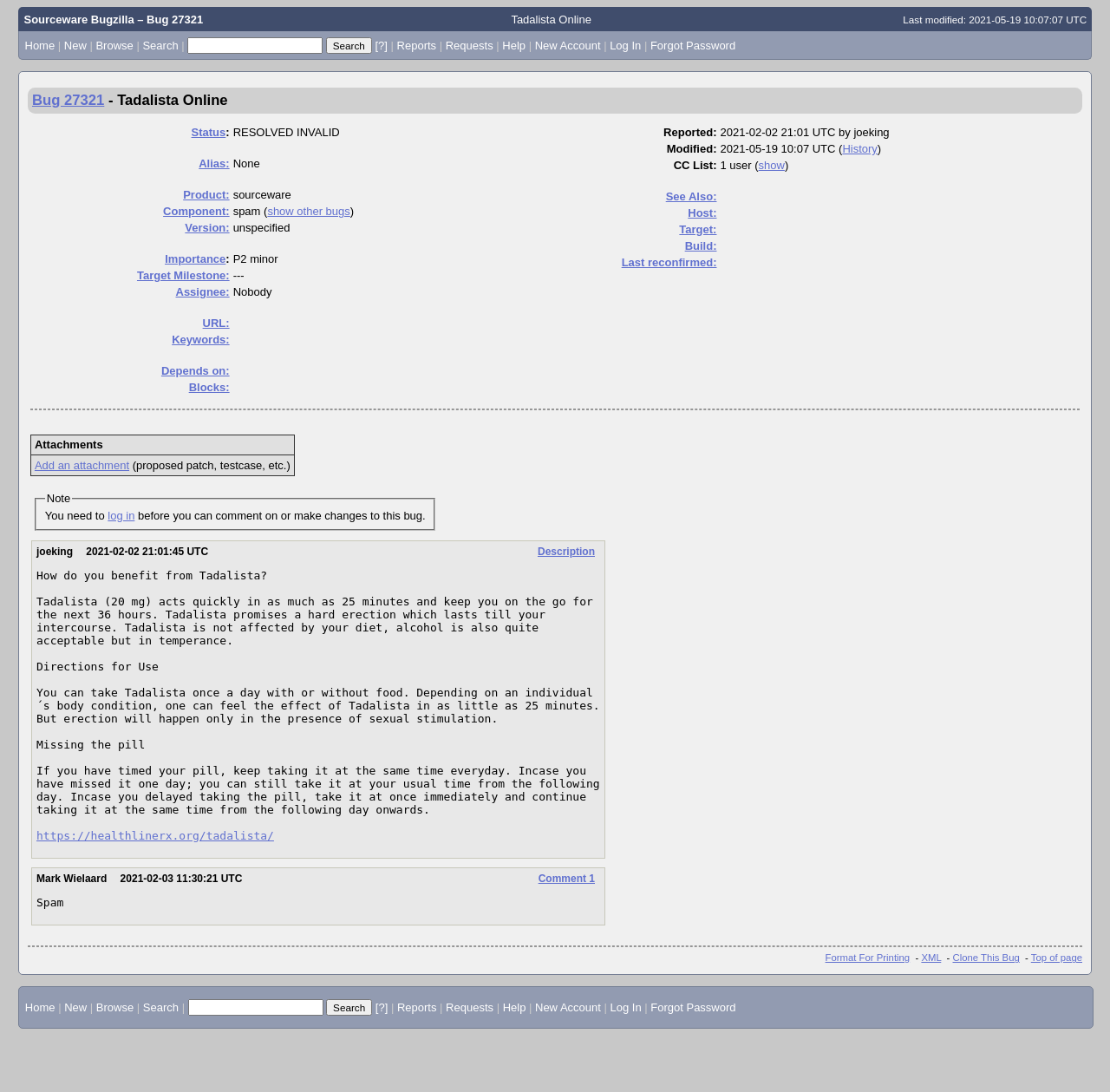Determine the coordinates of the bounding box that should be clicked to complete the instruction: "Search for something in the 'Quick Search' textbox". The coordinates should be represented by four float numbers between 0 and 1: [left, top, right, bottom].

[0.169, 0.034, 0.291, 0.049]